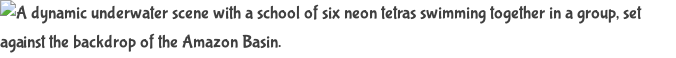How many neon tetras are in the school?
Look at the screenshot and provide an in-depth answer.

The caption specifically mentions that the image features a school of six vibrant neon tetras swimming gracefully together, indicating that there are six individual fish in the group.